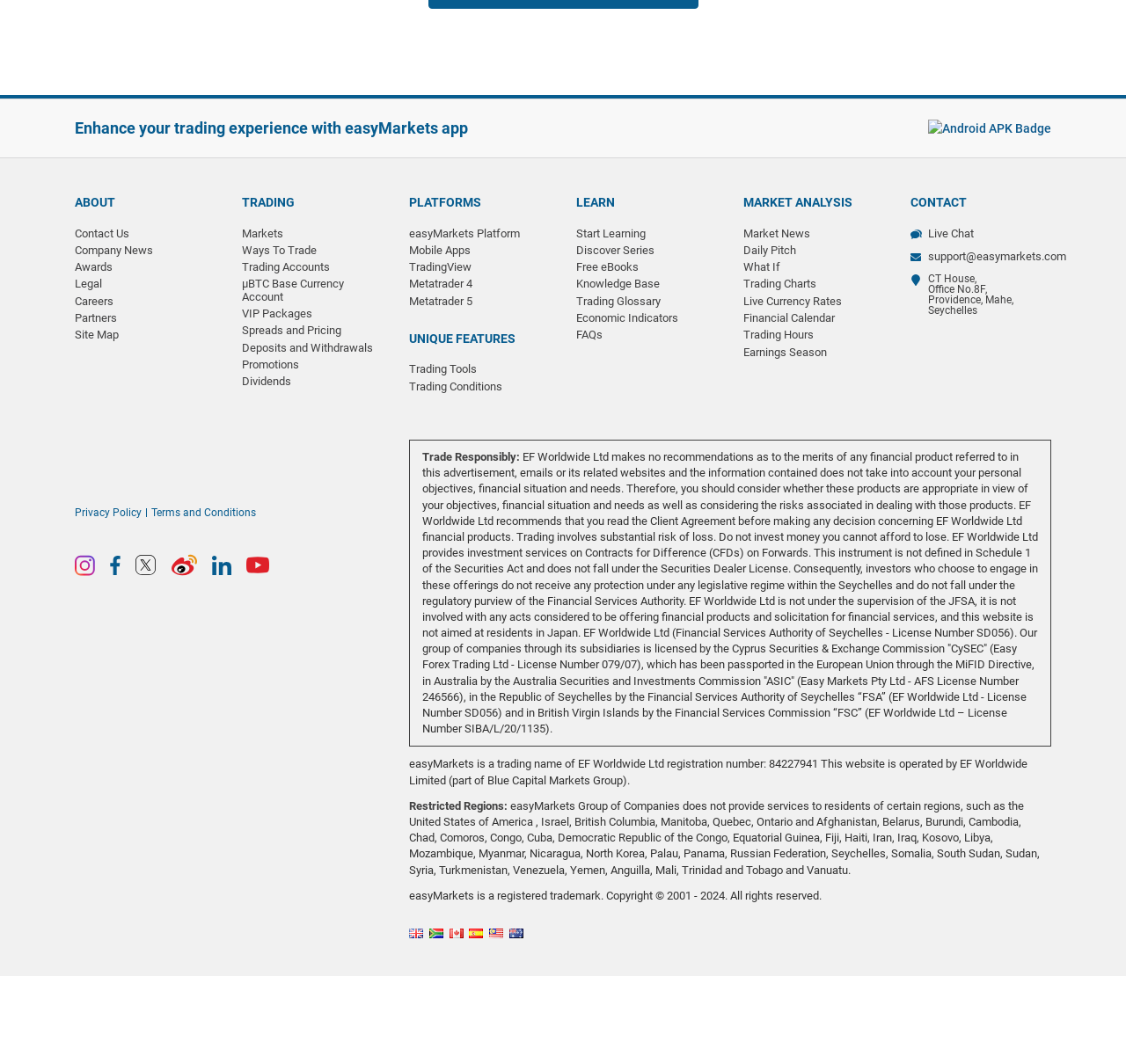Locate the bounding box coordinates of the clickable area to execute the instruction: "Contact the support team". Provide the coordinates as four float numbers between 0 and 1, represented as [left, top, right, bottom].

[0.824, 0.214, 0.865, 0.226]